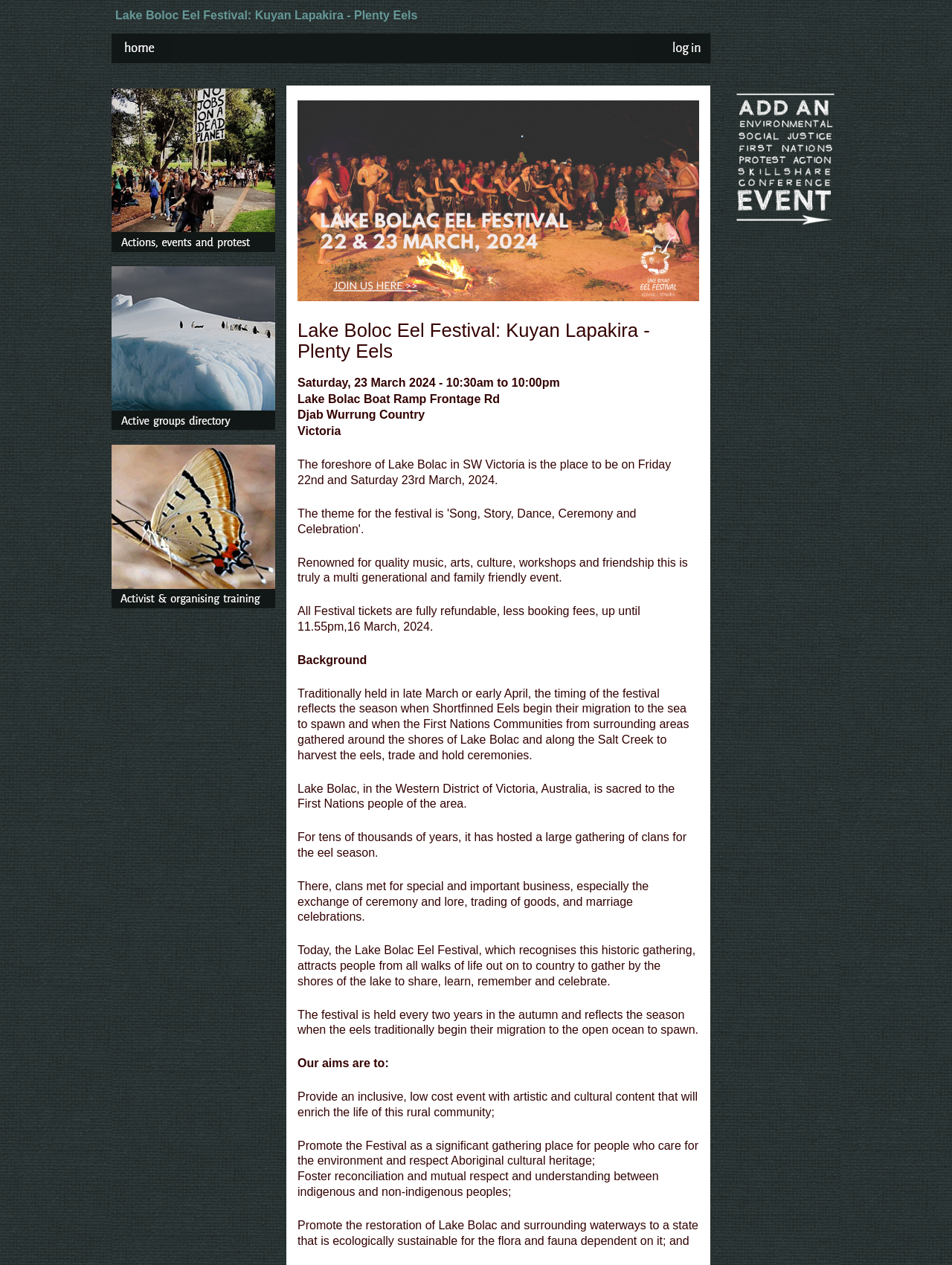Identify the bounding box coordinates for the UI element described by the following text: "Jump to navigation". Provide the coordinates as four float numbers between 0 and 1, in the format [left, top, right, bottom].

[0.0, 0.0, 1.0, 0.004]